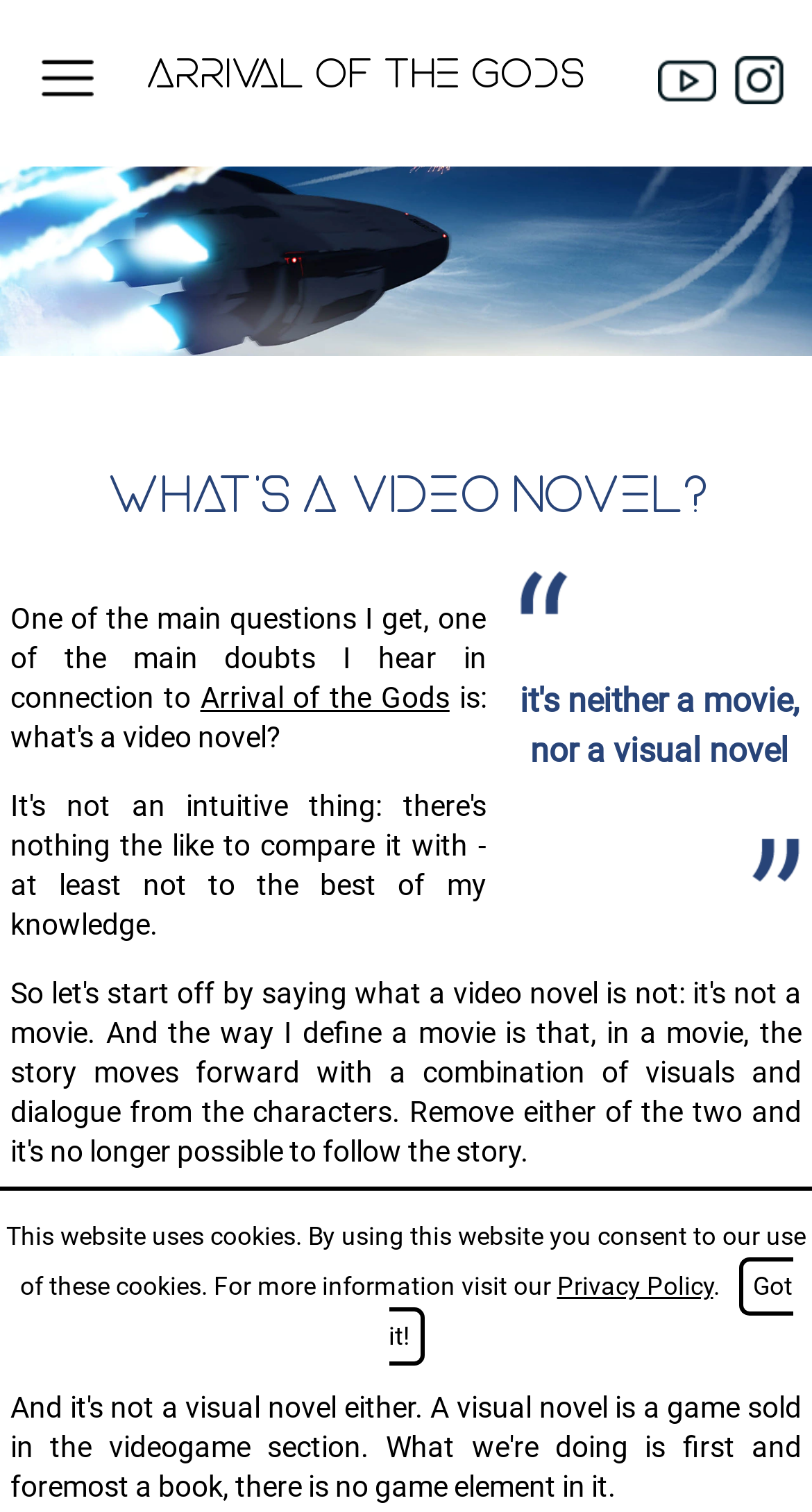Use a single word or phrase to answer the question:
How many social media links are available?

2